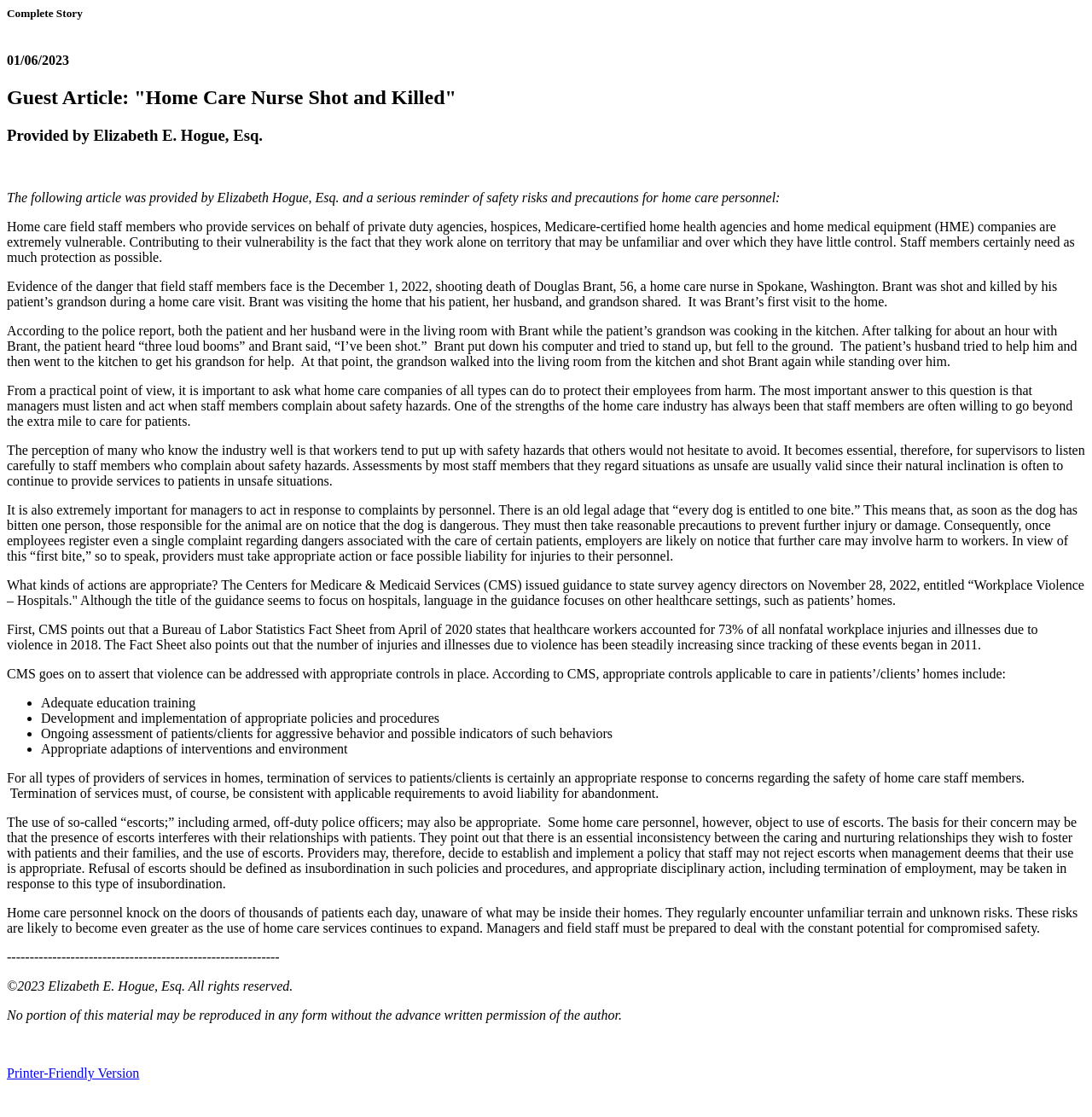Summarize the webpage with intricate details.

This webpage appears to be an article or blog post discussing the safety risks faced by home care personnel. At the top of the page, there is a heading that reads "Complete Story" followed by a date "01/06/2023". Below this, there is a title "Guest Article: 'Home Care Nurse Shot and Killed'" provided by Elizabeth E. Hogue, Esq.

The article begins with a brief introduction, followed by a series of paragraphs that describe the dangers faced by home care field staff members. The text explains that these staff members are vulnerable due to working alone in unfamiliar territories with little control. The article then recounts a tragic incident where a home care nurse was shot and killed by a patient's grandson during a home visit.

The article goes on to discuss the importance of home care companies taking measures to protect their employees from harm. It emphasizes the need for managers to listen to staff members' safety concerns and take action to address them. The article also cites guidance from the Centers for Medicare & Medicaid Services (CMS) on addressing workplace violence in healthcare settings, including patients' homes.

The article lists several measures that can be taken to address violence, including adequate education and training, development of policies and procedures, ongoing assessment of patients for aggressive behavior, and adaptation of interventions and environment. It also discusses the possibility of terminating services to patients who pose a safety risk to staff members and the use of escorts, including armed, off-duty police officers.

At the bottom of the page, there is a copyright notice and a statement indicating that the material may not be reproduced without the author's permission. There is also a link to a "Printer-Friendly Version" of the article.